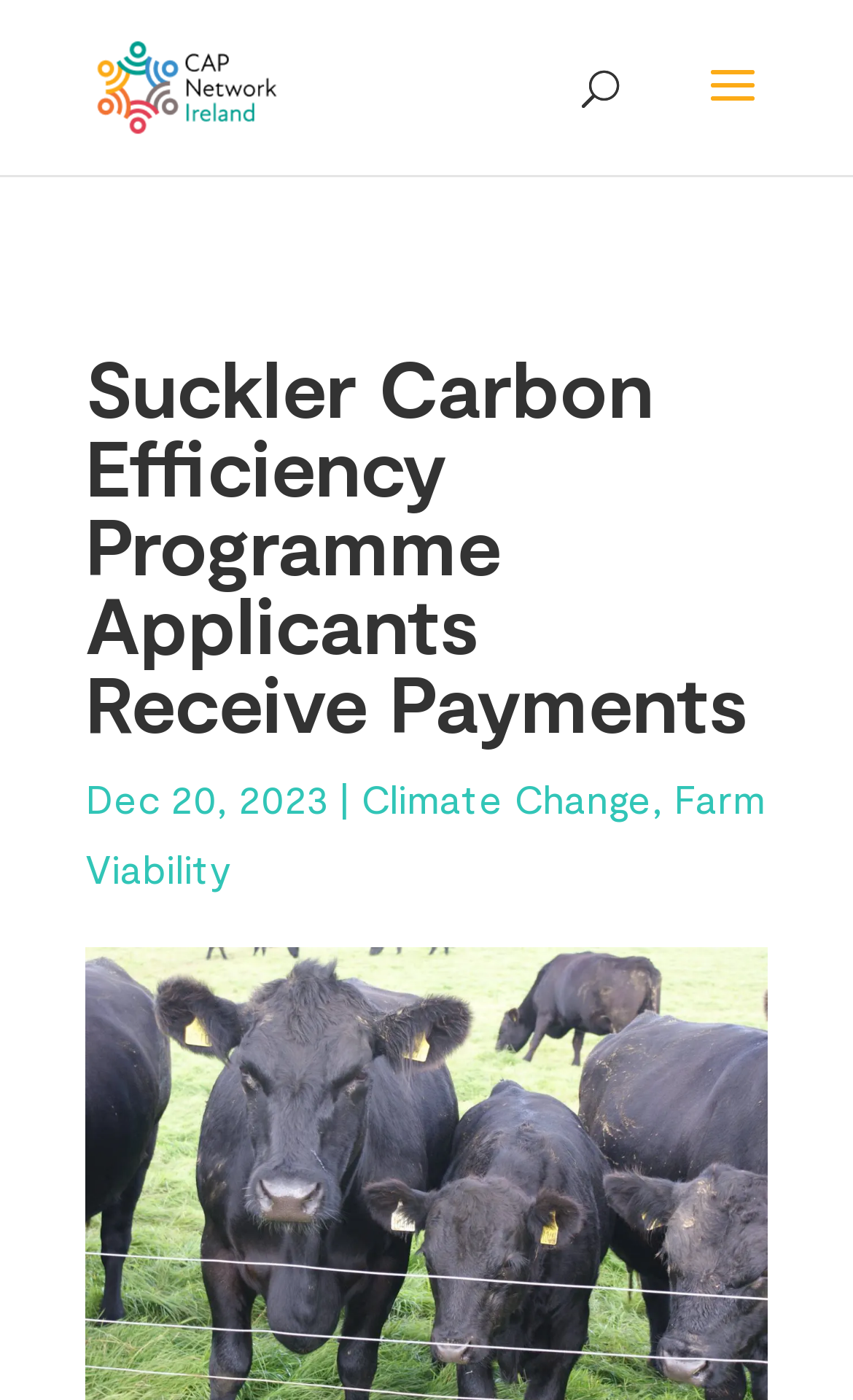What is the category of the article?
Refer to the screenshot and answer in one word or phrase.

Climate Change